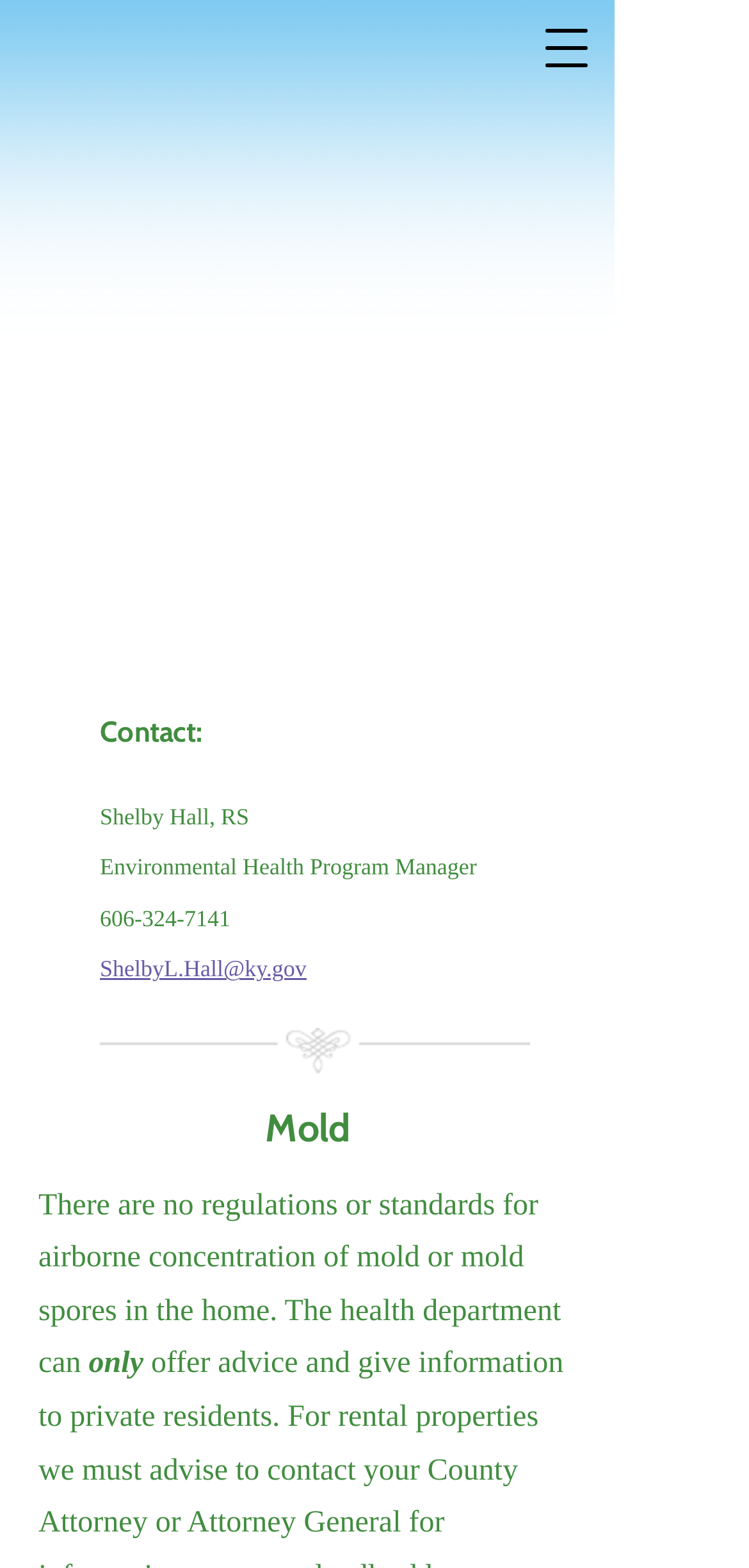Who is the Environmental Health Program Manager?
Using the image, provide a detailed and thorough answer to the question.

I found the answer by looking at the contact information section, where it lists Shelby Hall, RS as the Environmental Health Program Manager.